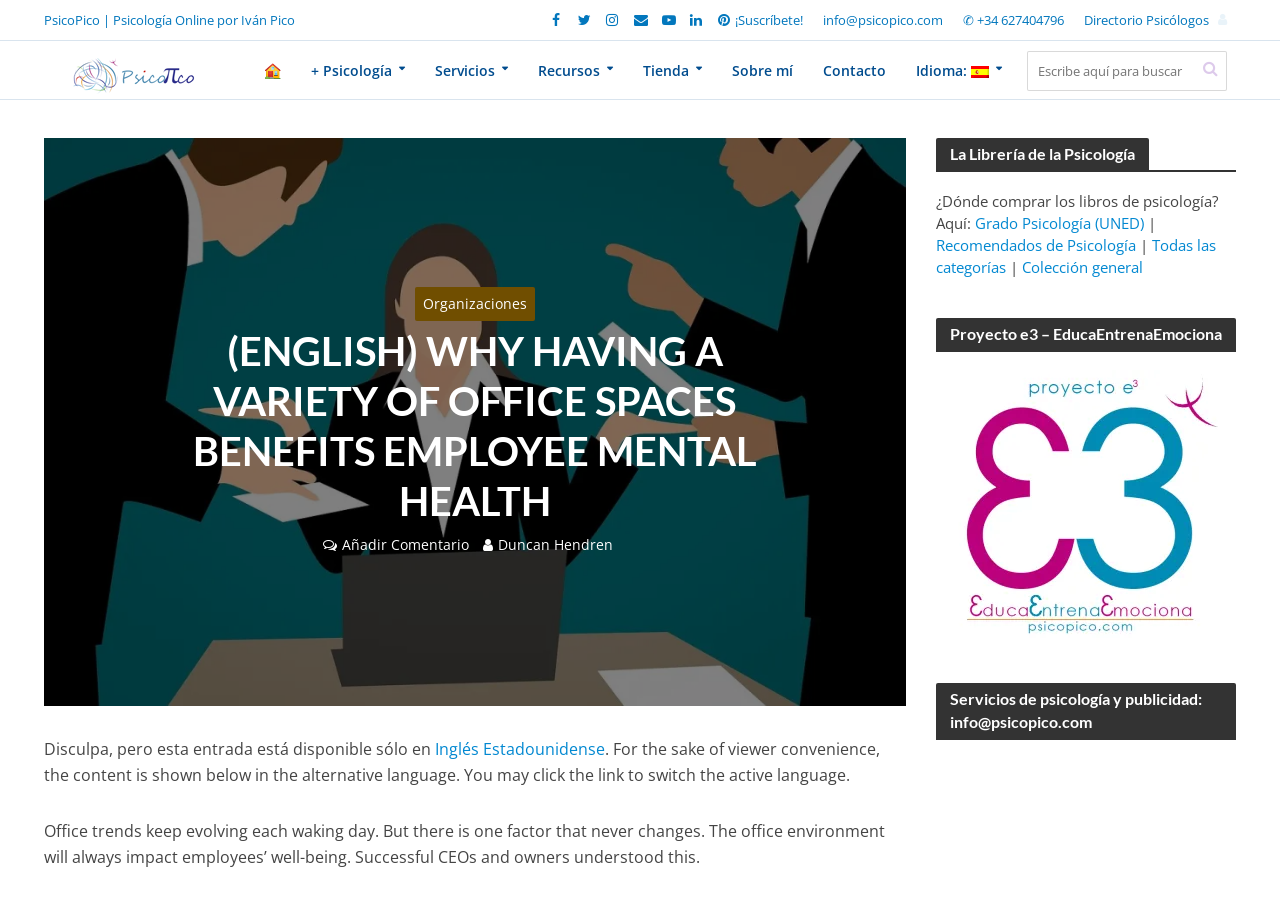Identify and generate the primary title of the webpage.

(ENGLISH) WHY HAVING A VARIETY OF OFFICE SPACES BENEFITS EMPLOYEE MENTAL HEALTH